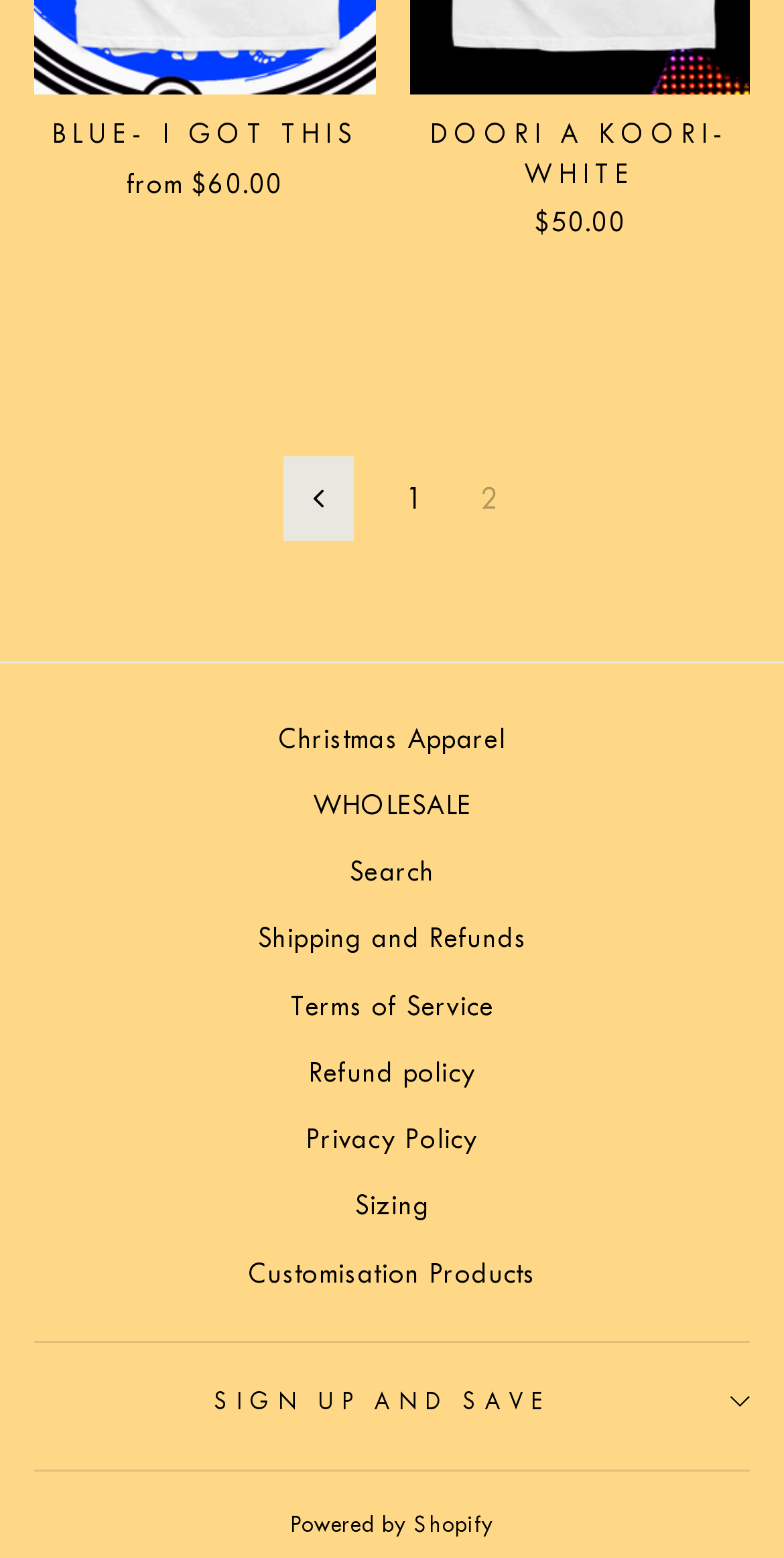How many links are in the footer section?
Based on the screenshot, provide a one-word or short-phrase response.

9